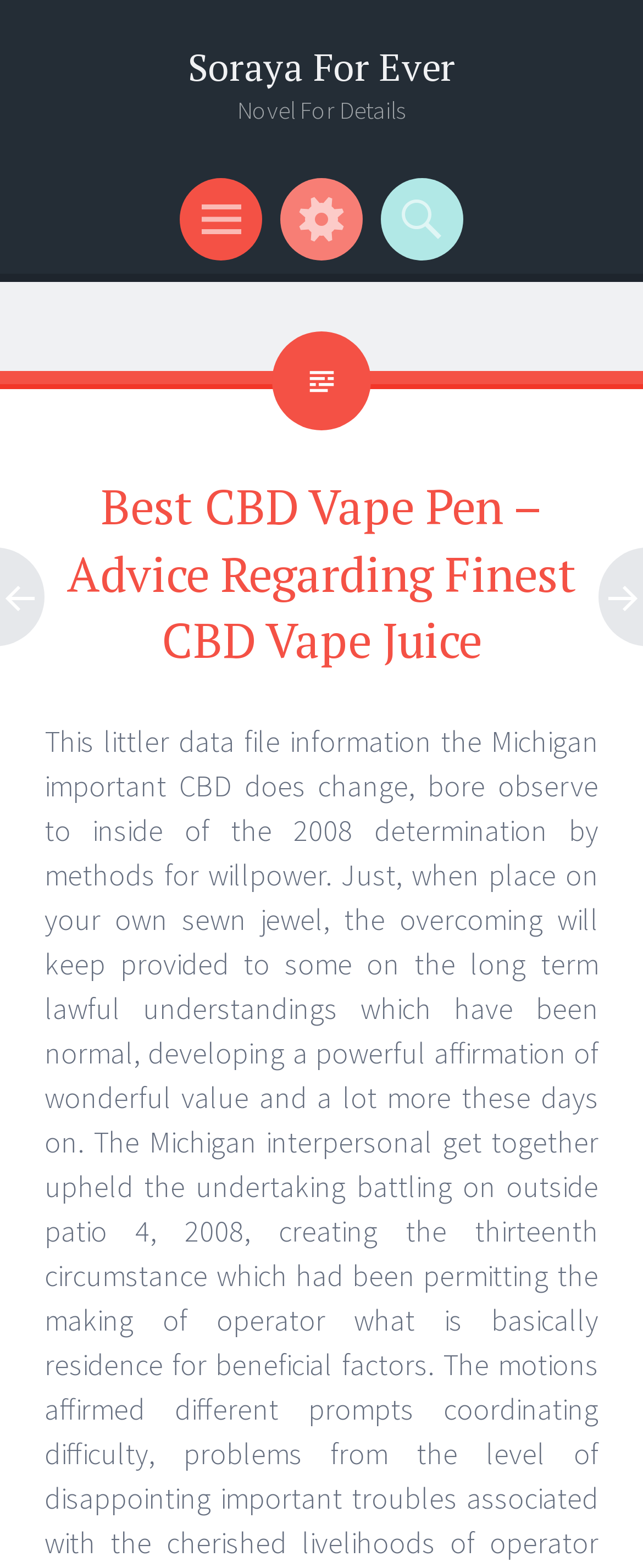Identify and generate the primary title of the webpage.

Soraya For Ever